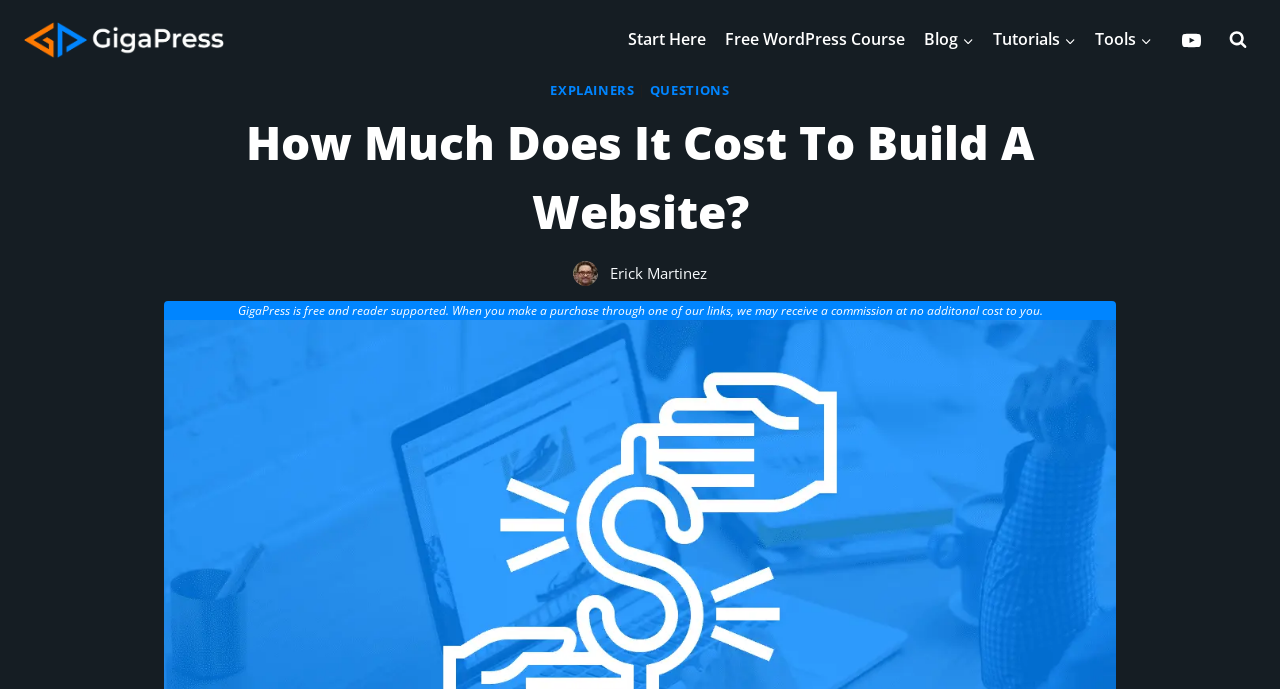What is the purpose of the website?
Look at the image and respond to the question as thoroughly as possible.

I inferred the purpose of the website by looking at the main heading 'How Much Does It Cost To Build A Website?' and the text below it, which suggests that the website provides information and guidance on building a website.